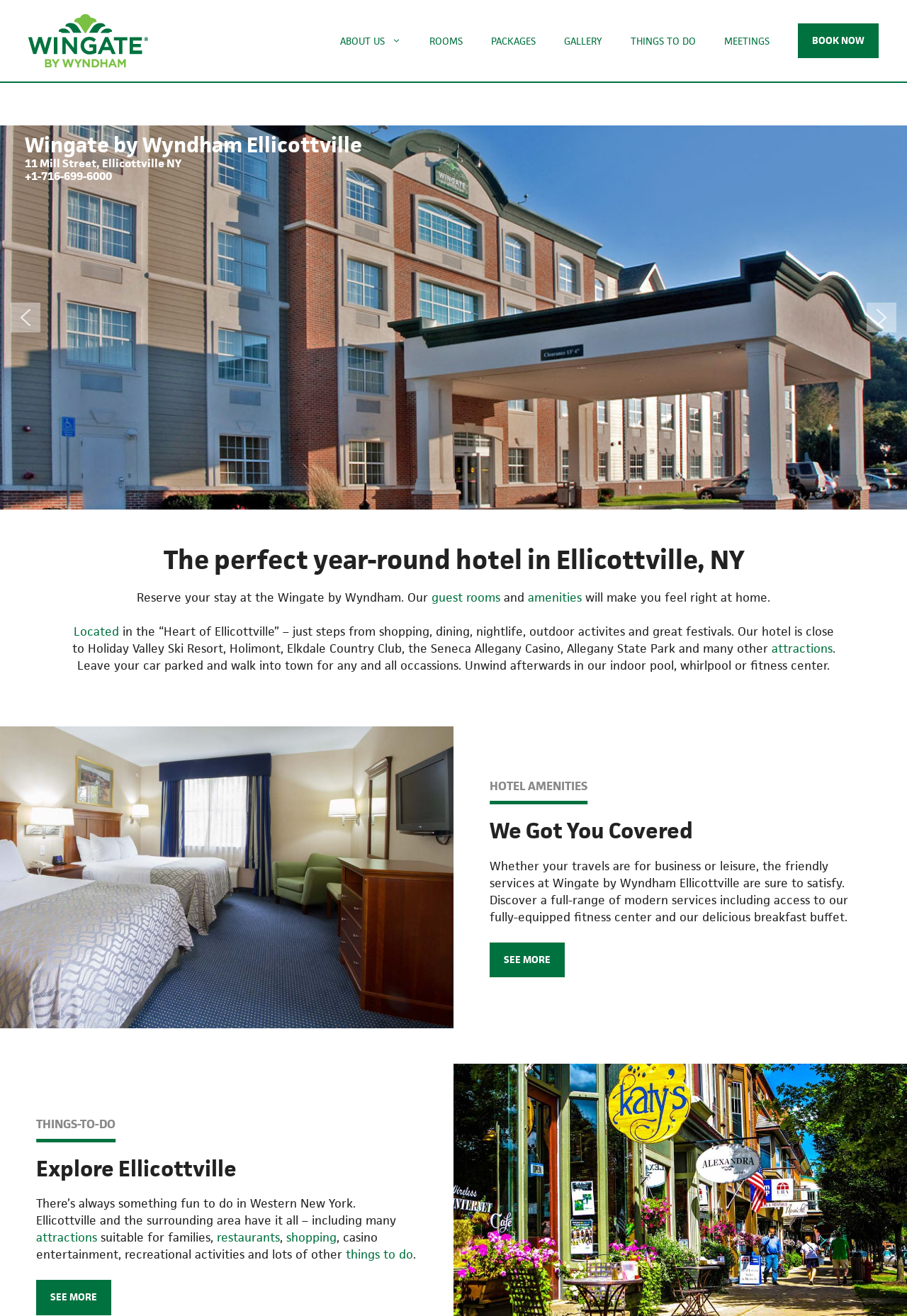Please find the bounding box coordinates for the clickable element needed to perform this instruction: "View the GALLERY".

[0.606, 0.015, 0.68, 0.047]